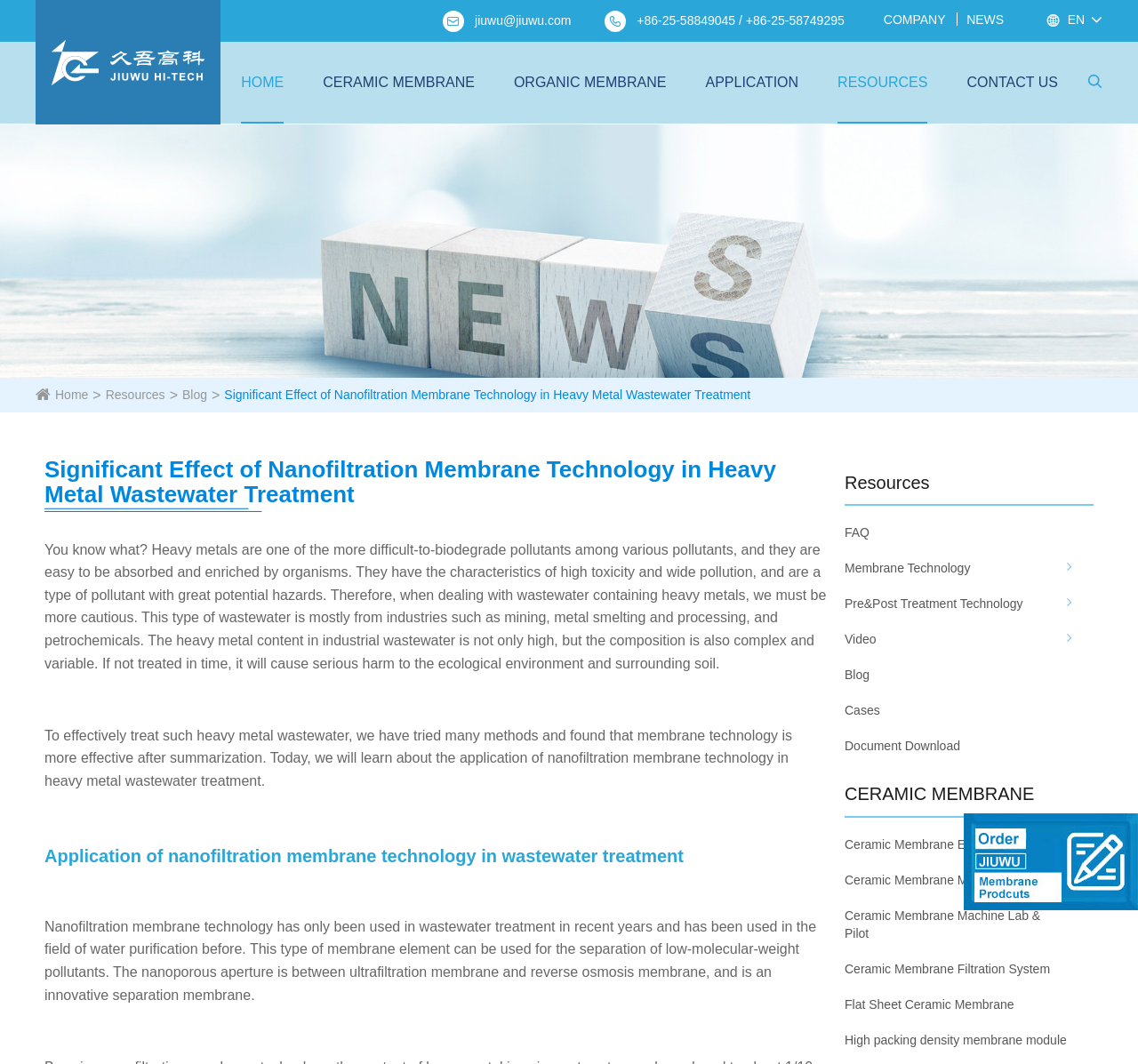Using the provided element description: "Flat Sheet Ceramic Membrane", determine the bounding box coordinates of the corresponding UI element in the screenshot.

[0.742, 0.927, 0.961, 0.96]